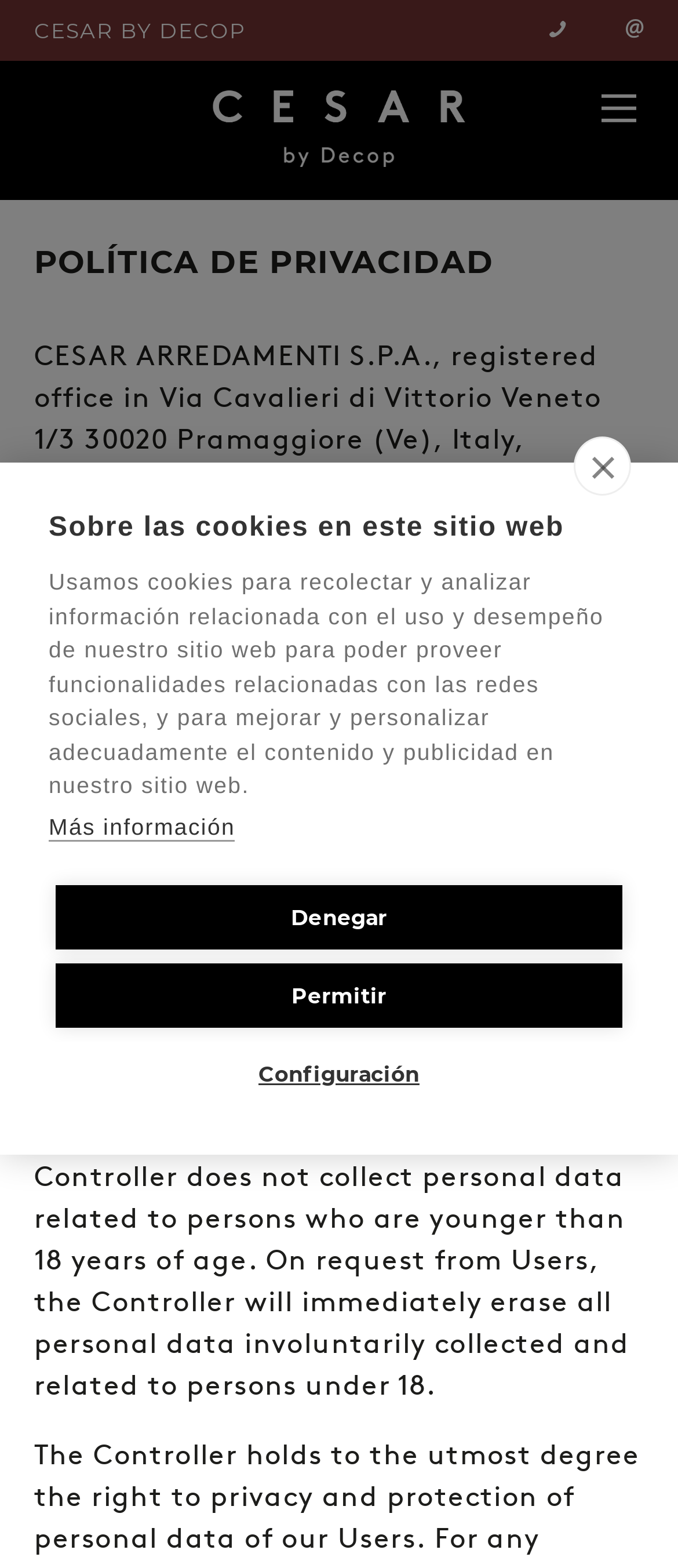Please locate the clickable area by providing the bounding box coordinates to follow this instruction: "Close the dialog".

[0.846, 0.278, 0.931, 0.316]